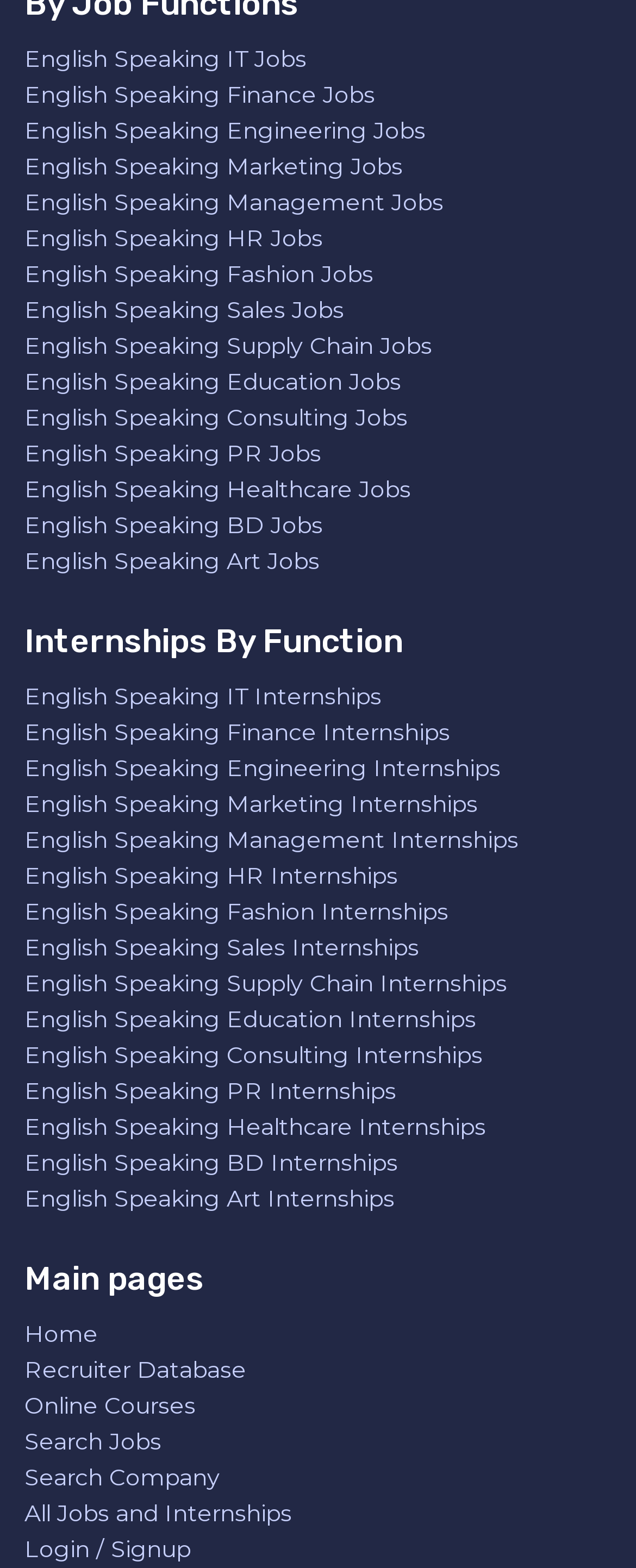Please find the bounding box coordinates of the element that must be clicked to perform the given instruction: "Login or Signup". The coordinates should be four float numbers from 0 to 1, i.e., [left, top, right, bottom].

[0.038, 0.979, 0.3, 0.997]